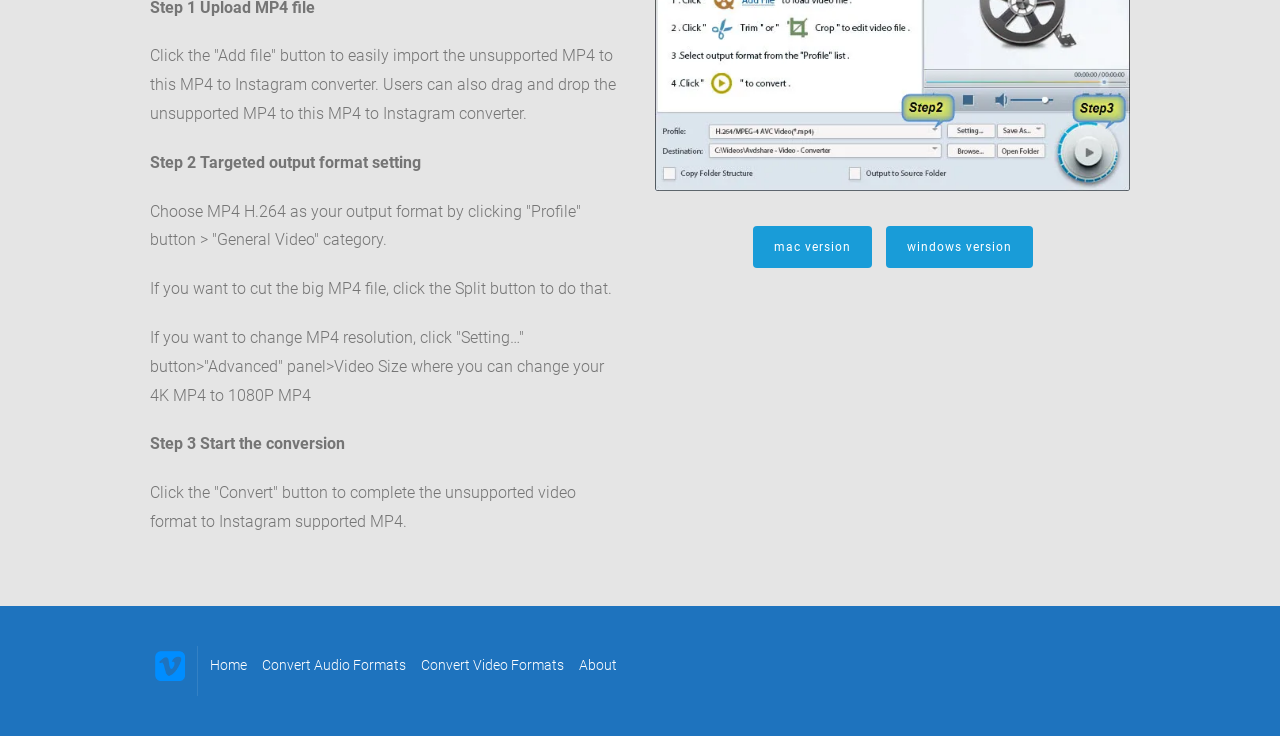What is the first step to import an unsupported MP4 file?
Please answer the question as detailed as possible based on the image.

According to the instructions on the webpage, the first step to import an unsupported MP4 file is to click the 'Add file' button, which allows users to easily import the file to the MP4 to Instagram converter.